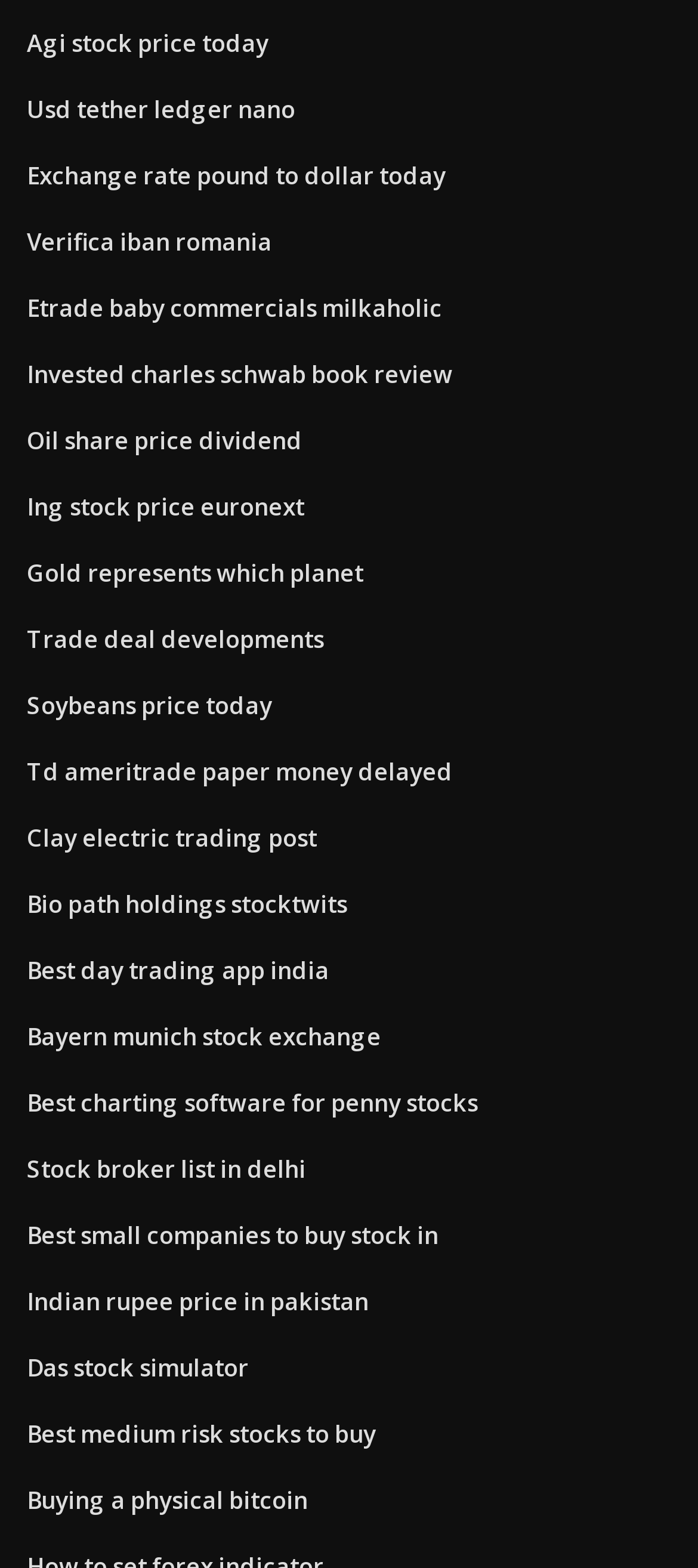Please find the bounding box coordinates of the section that needs to be clicked to achieve this instruction: "View the exchange rate pound to dollar today".

[0.038, 0.043, 0.638, 0.063]